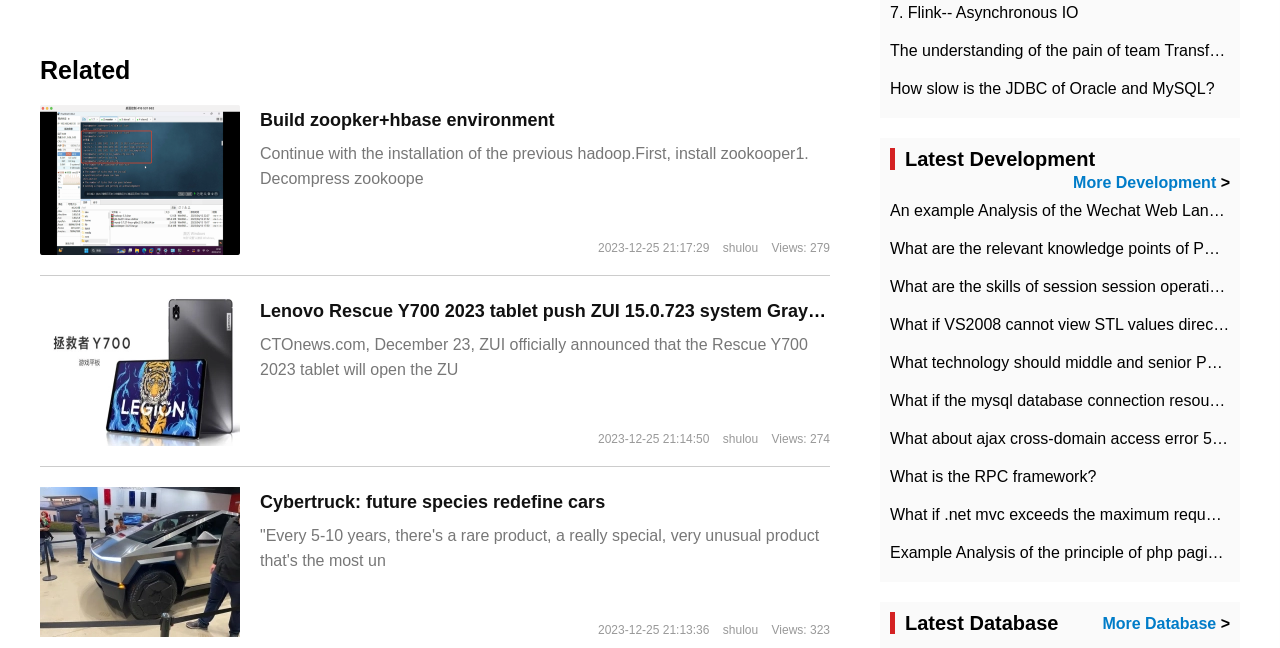Determine the coordinates of the bounding box for the clickable area needed to execute this instruction: "Click on the link to build zoopker+hbase environment".

[0.203, 0.17, 0.433, 0.201]